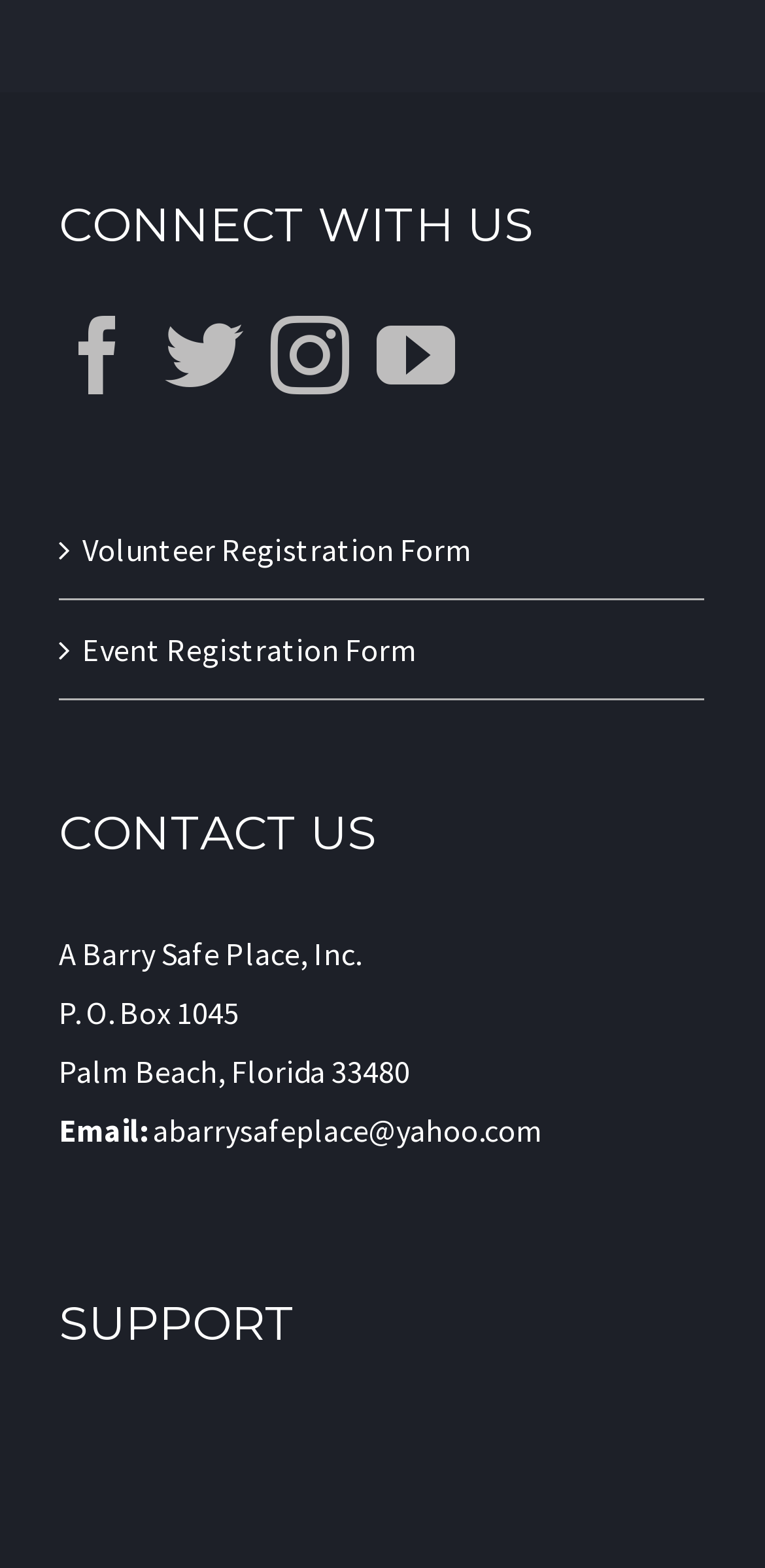What social media platforms can you connect with?
Give a single word or phrase as your answer by examining the image.

Facebook, Twitter, Instagram, YouTube